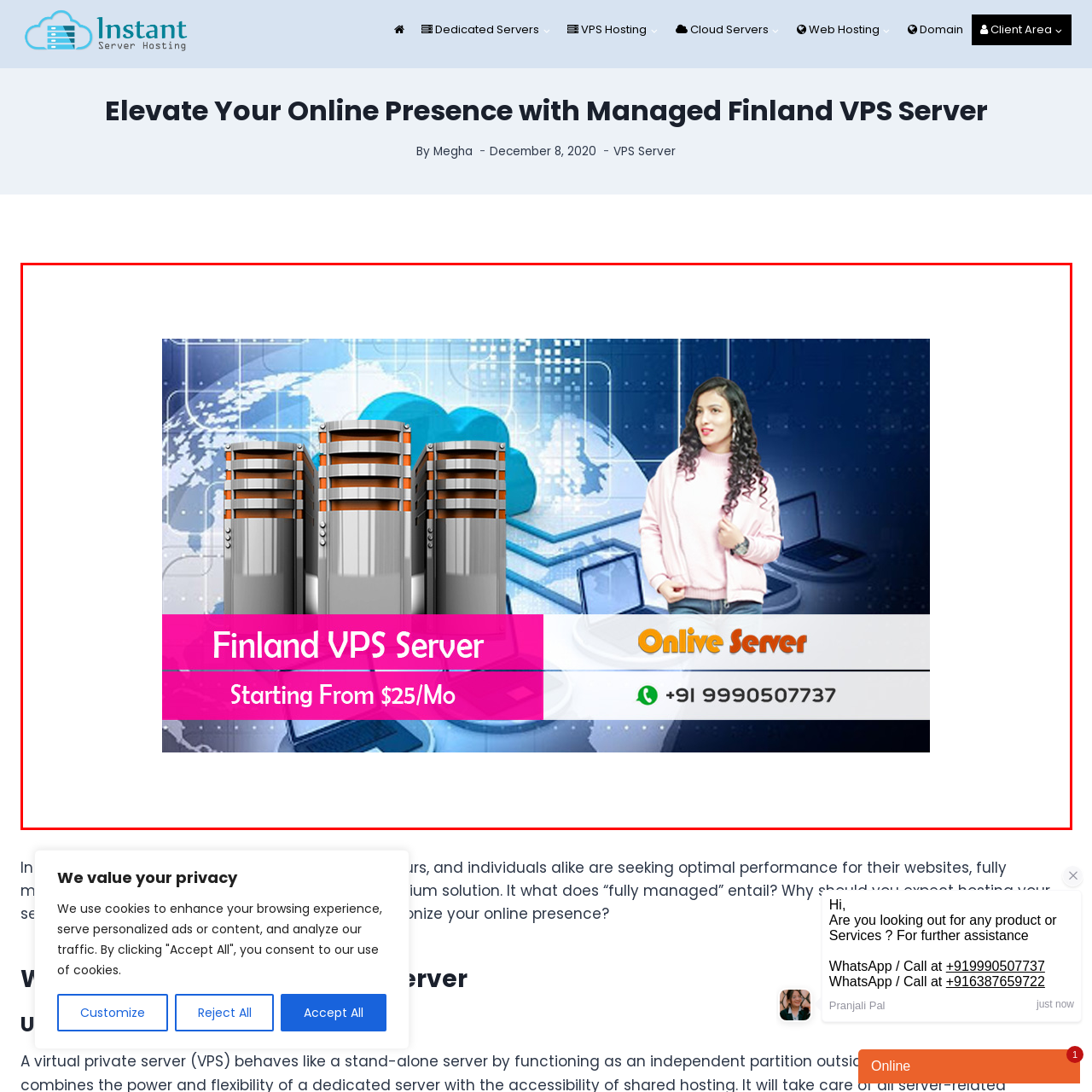Using the image highlighted in the red border, answer the following question concisely with a word or phrase:
What is the primary color tone of the background?

blue